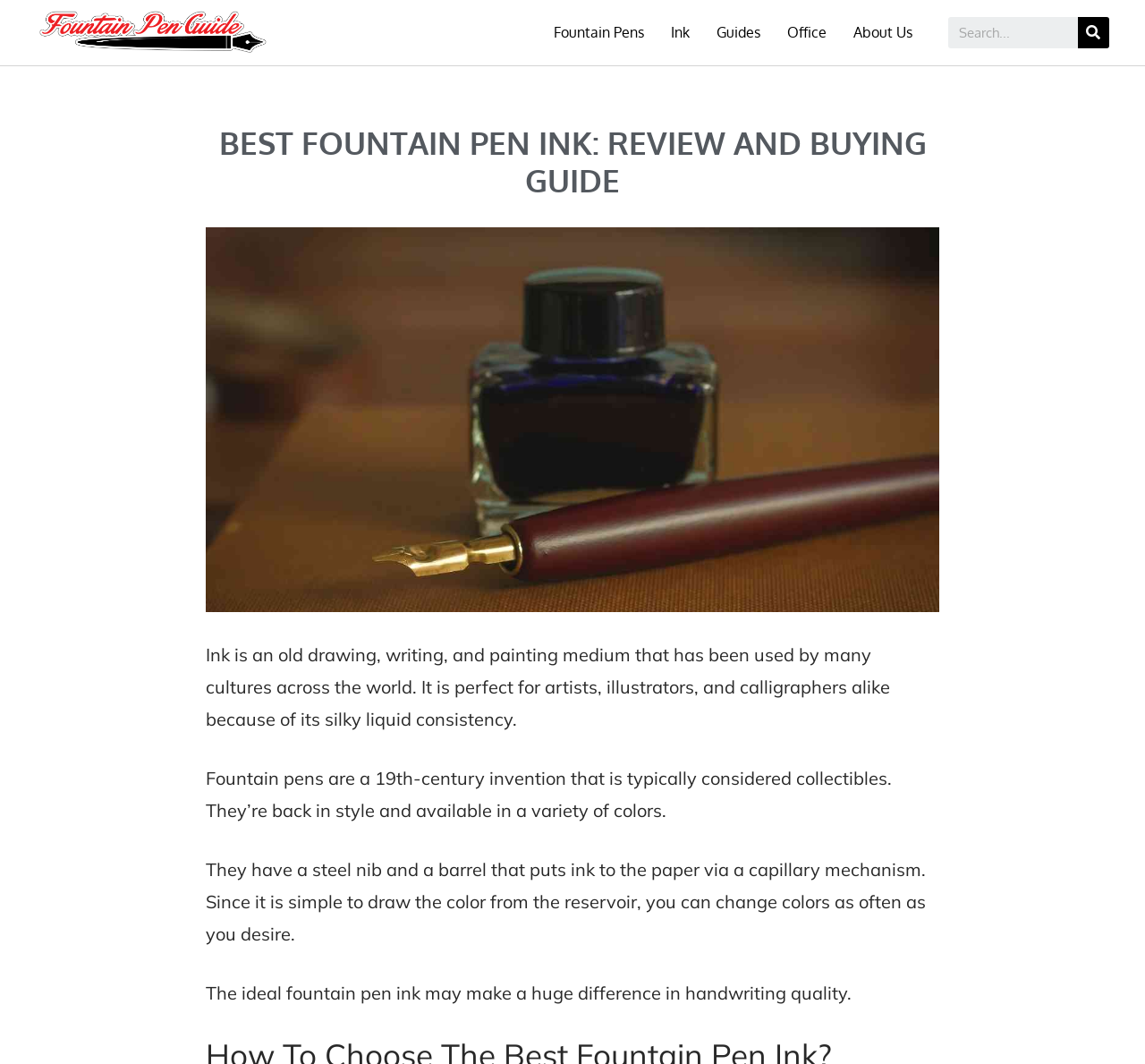What is the mechanism of a fountain pen?
Please answer the question as detailed as possible based on the image.

As described on the webpage, a fountain pen has a steel nib and a barrel that puts ink to the paper via a capillary mechanism, allowing users to change colors easily.